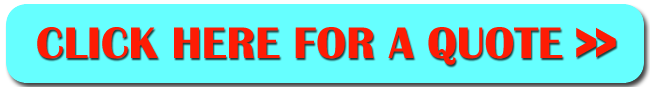Formulate a detailed description of the image content.

The image prominently features a vibrant button inviting users to "CLICK HERE FOR A QUOTE." The button's eye-catching design uses a bright turquoise background with bold red text, making it stand out clearly for easy visibility. This call-to-action encourages potential customers to engage further, indicating a service for flat pack assembly, which is likely aimed at simplifying the furniture assembly process for individuals who may feel overwhelmed by the task. Whether for home or office needs, this button serves as a gateway to obtaining professional assistance tailored to the customer’s requirements.